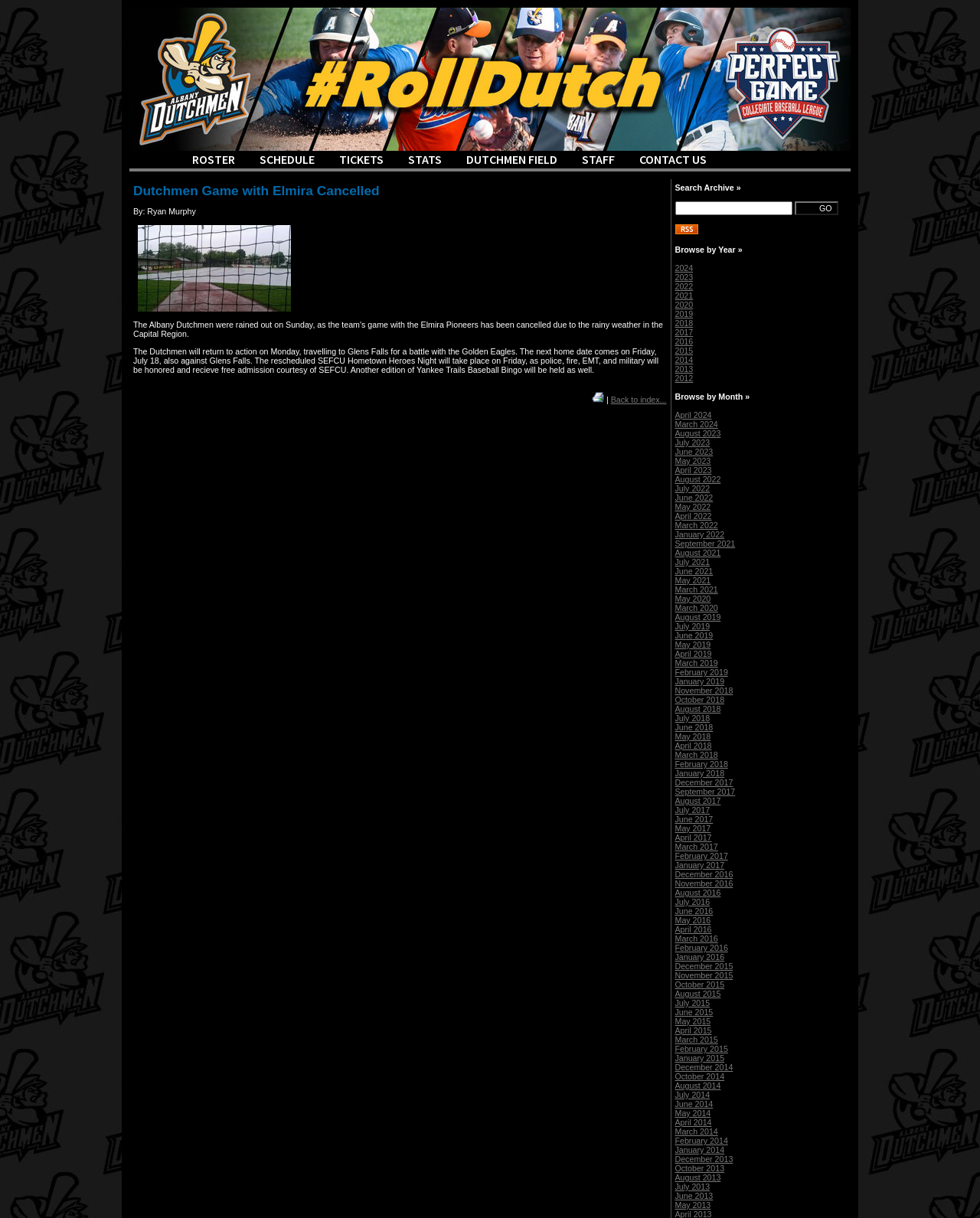Identify the bounding box coordinates of the section to be clicked to complete the task described by the following instruction: "Search for something". The coordinates should be four float numbers between 0 and 1, formatted as [left, top, right, bottom].

[0.689, 0.165, 0.809, 0.177]